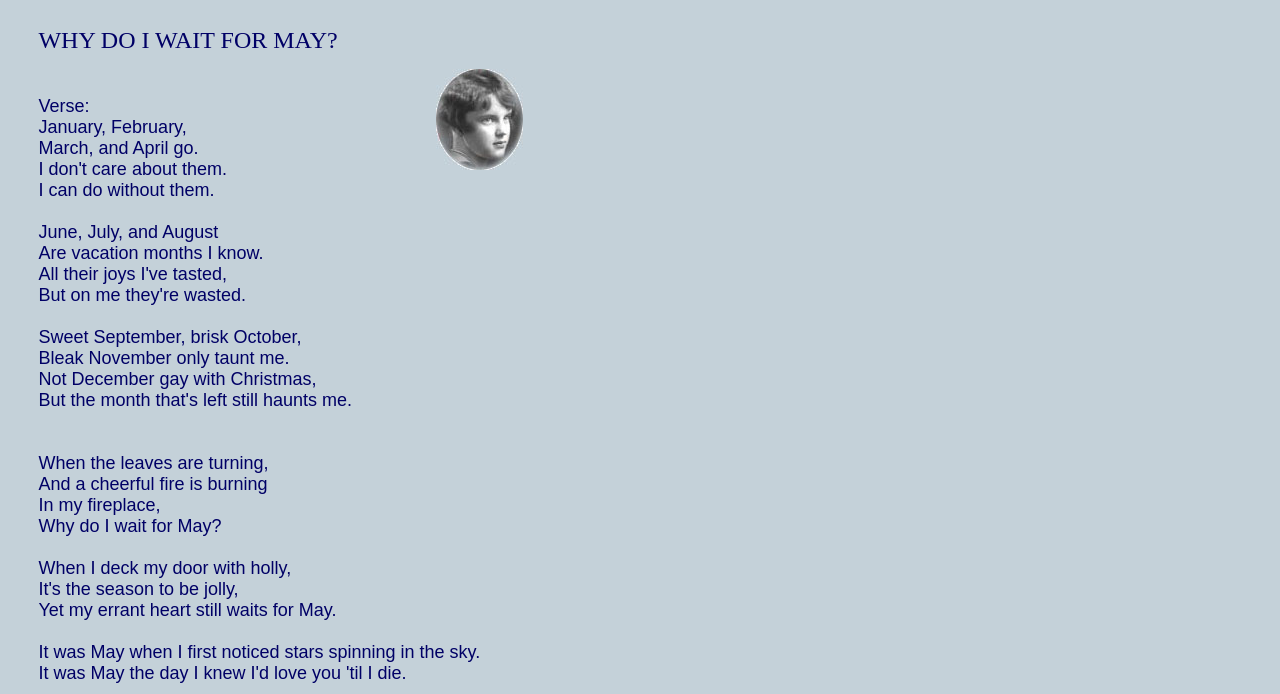Please provide a detailed answer to the question below based on the screenshot: 
What is the speaker's favorite month?

The speaker's favorite month is May, as evident from the repetition of the question 'Why do I wait for May?' throughout the poem. The speaker also mentions that it was May when they first noticed stars spinning in the sky, suggesting a special significance of the month.